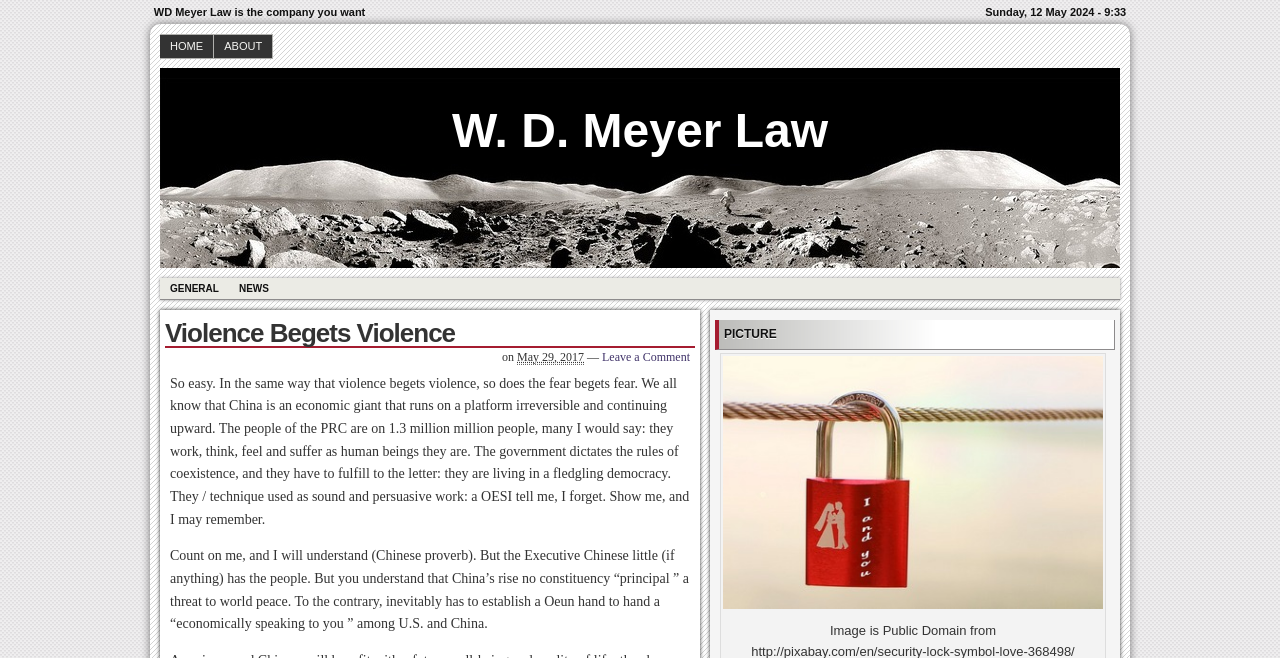Identify the bounding box for the element characterized by the following description: "W. D. Meyer Law".

[0.353, 0.117, 0.647, 0.239]